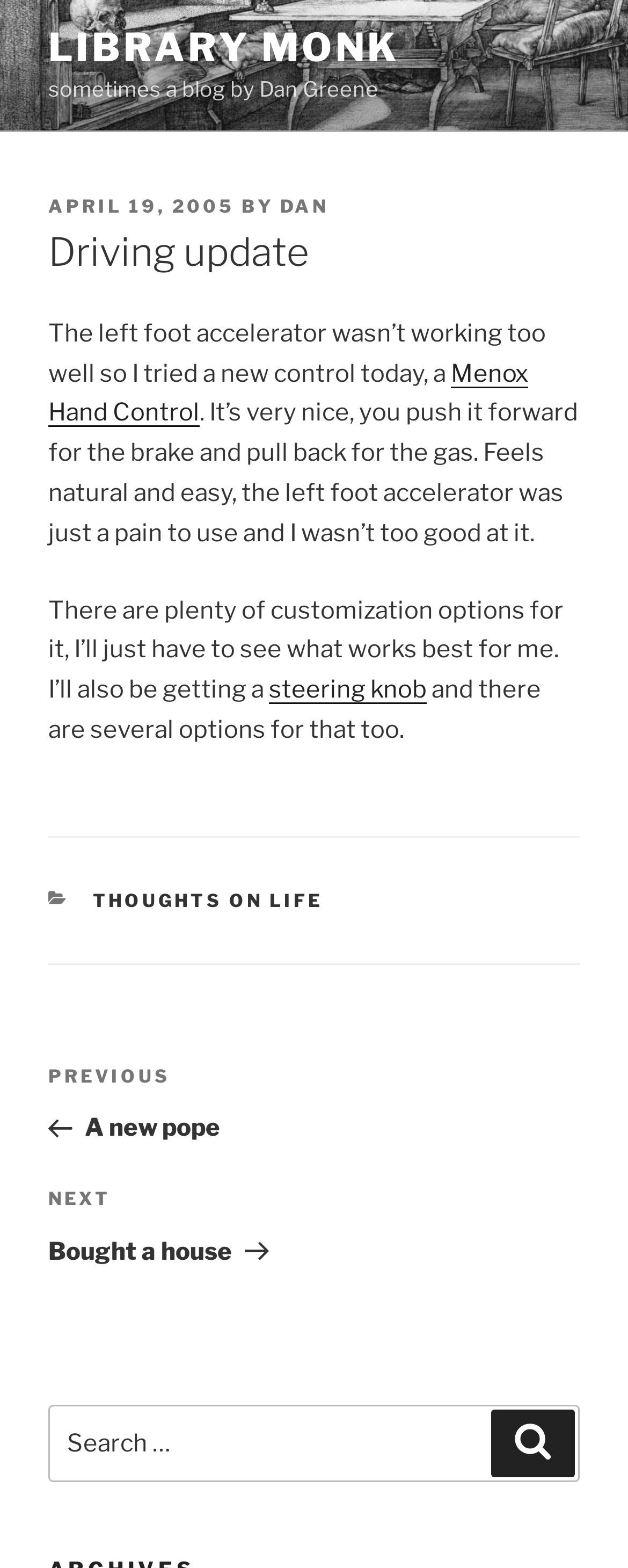Using the information in the image, give a detailed answer to the following question: What is the name of the author of the article?

I found the name of the author of the article by looking at the link 'DAN' which is located below the 'BY' text.